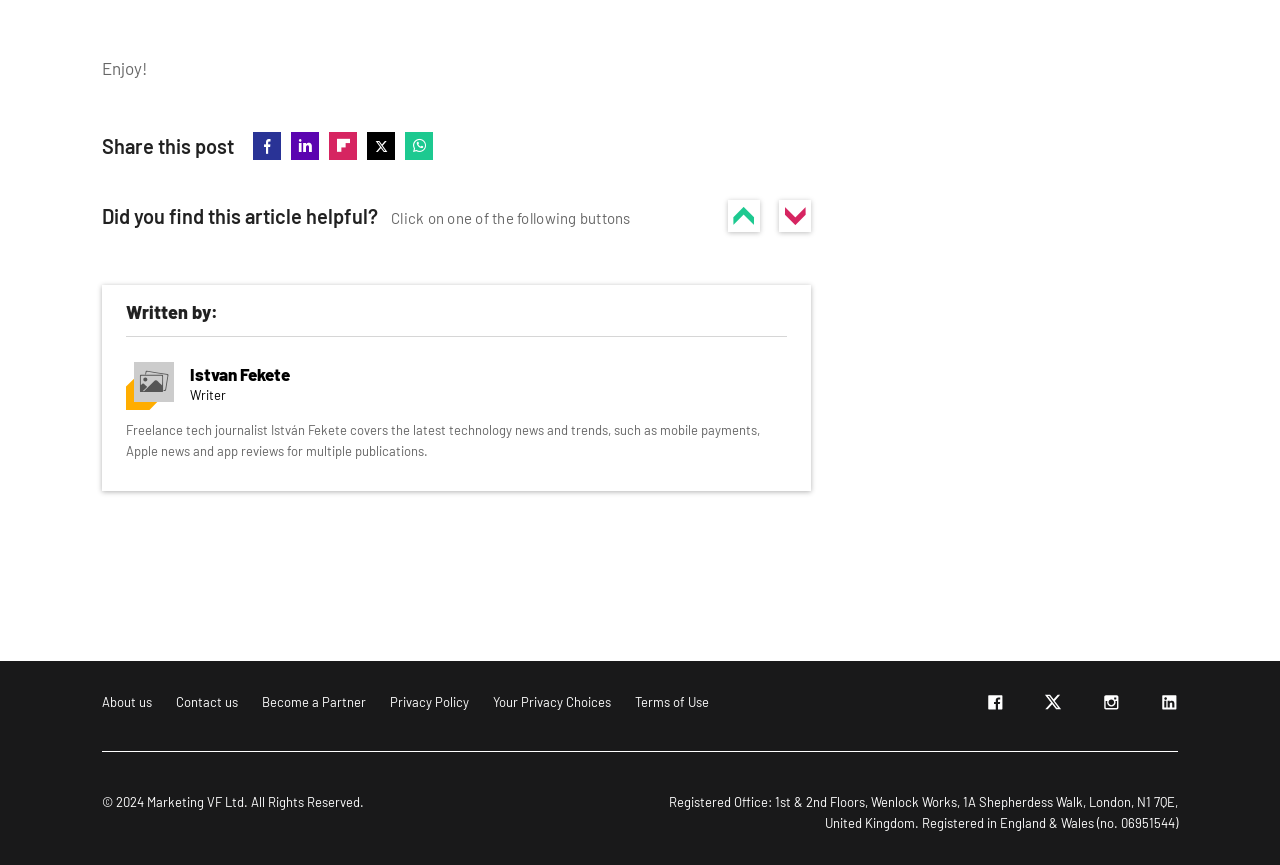Identify the bounding box coordinates of the clickable region to carry out the given instruction: "Read more about the author".

[0.148, 0.421, 0.227, 0.444]